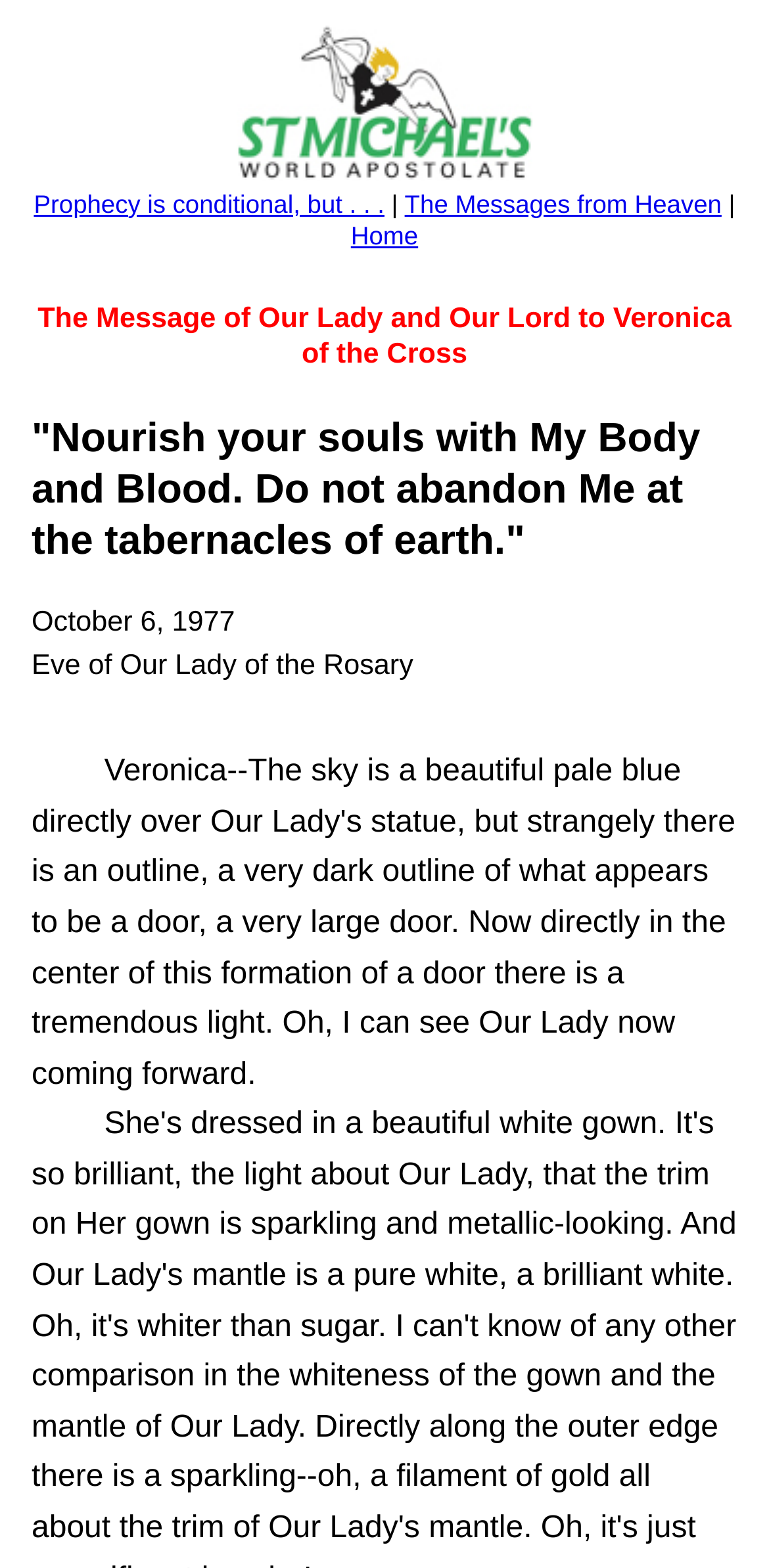Create a detailed narrative of the webpage’s visual and textual elements.

The webpage appears to be a spiritual or religious webpage, with a focus on the message of Jesus and Mary. At the top of the page, there is a logo image of SMWA, situated roughly in the middle of the top section of the page. Below the logo, there are three links: "Prophecy is conditional, but...", a separator, and "The Messages from Heaven". These links are aligned horizontally, with the separator in the middle.

Further down the page, there is a prominent heading that reads "The Message of Our Lady and Our Lord to Veronica of the Cross". Below this heading, there is a quote attributed to Our Lord, which says "Nourish your souls with My Body and Blood. Do not abandon Me at the tabernacles of earth." This quote is displayed prominently, taking up a significant amount of space on the page.

To the left of the quote, there is a date "October 6, 1977" and a subtitle "Eve of Our Lady of the Rosary". These texts are positioned vertically, with the date above the subtitle. On the same horizontal level as the date, there is a link to "Home" situated roughly in the middle of the page.

Overall, the webpage appears to be a simple and straightforward presentation of a spiritual message, with a focus on the words of Jesus and Mary.